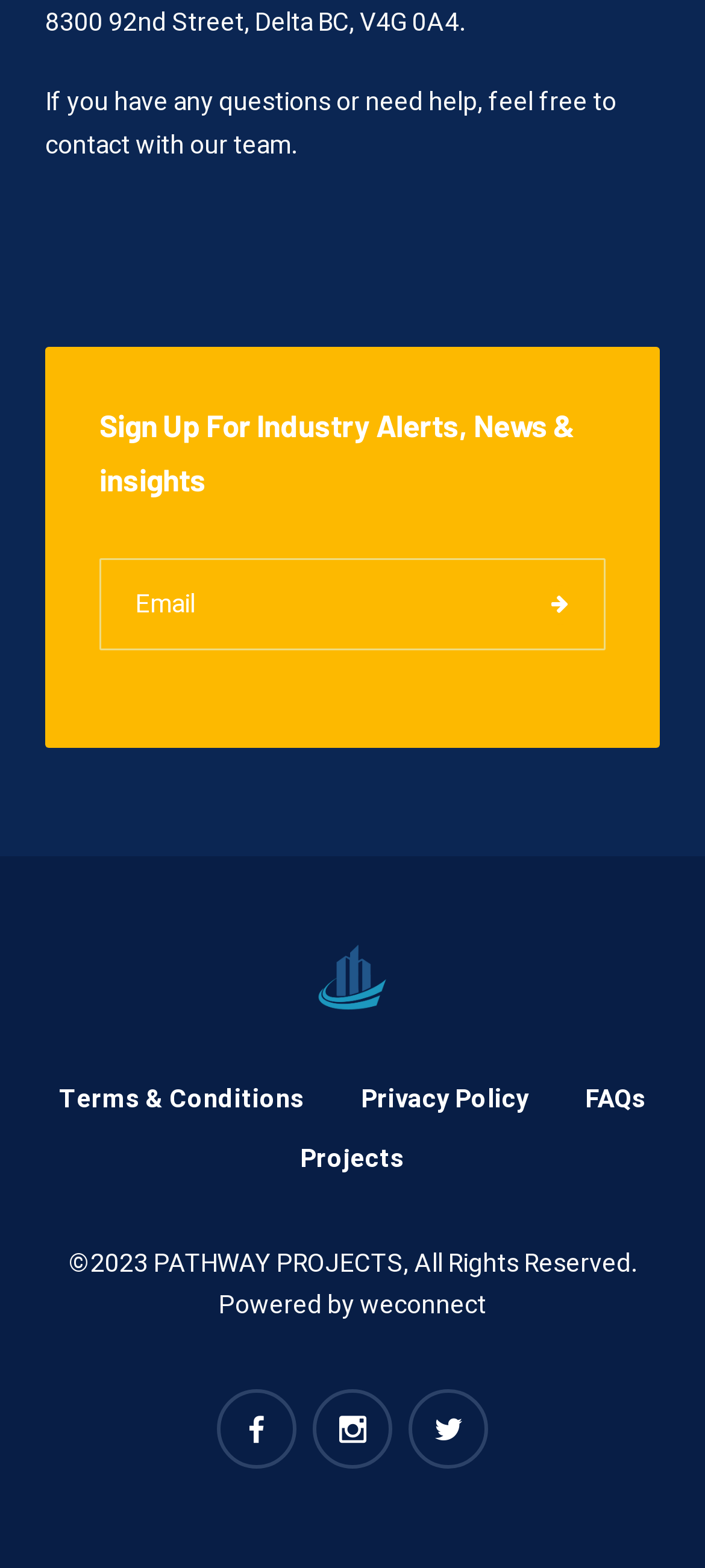How many social media links are present?
Using the image as a reference, deliver a detailed and thorough answer to the question.

At the bottom of the webpage, there are three social media links represented by icons, which are likely links to the organization's social media profiles.